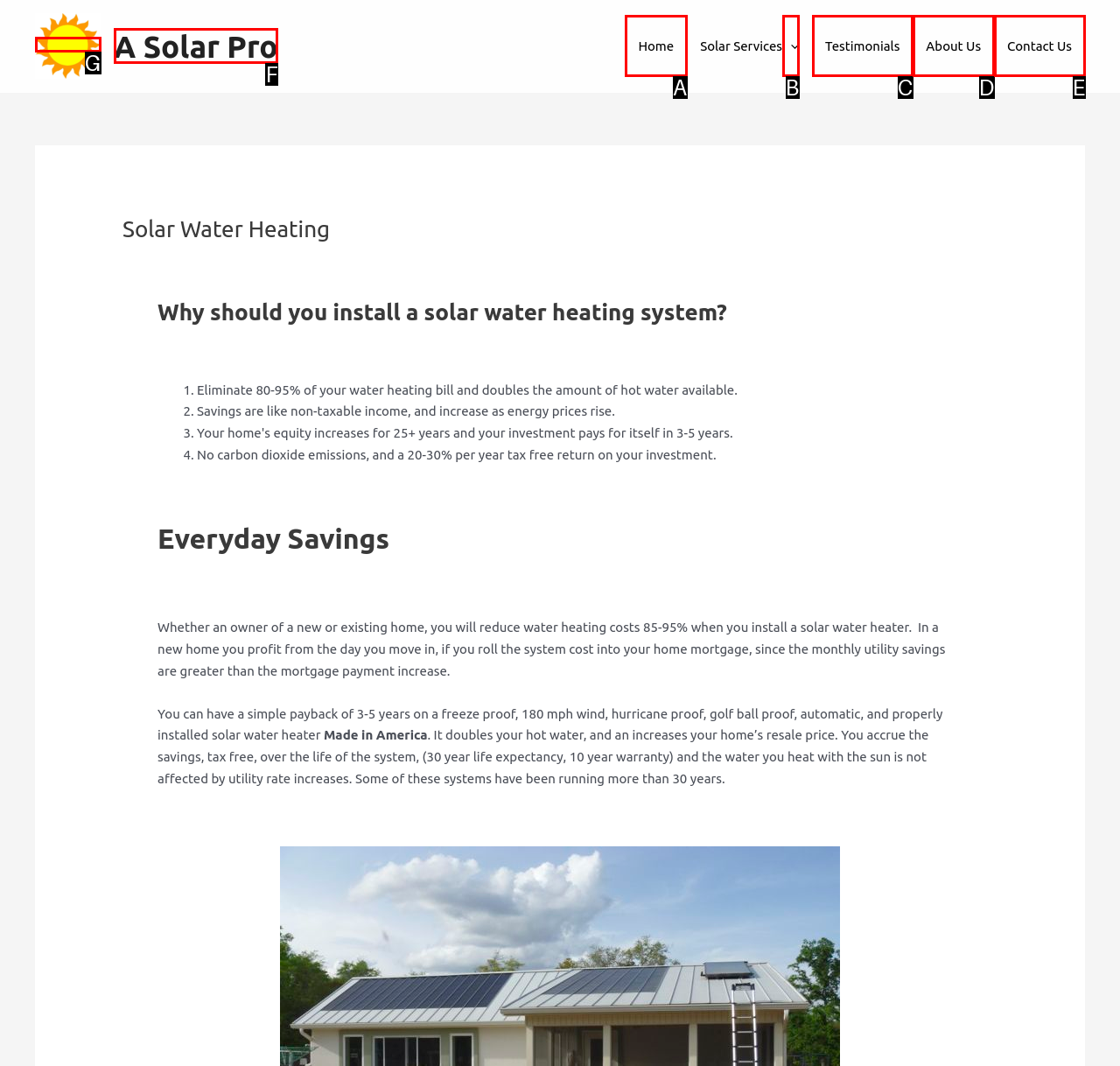Identify the option that corresponds to the given description: parent_node: Solar Services aria-label="Menu Toggle". Reply with the letter of the chosen option directly.

B